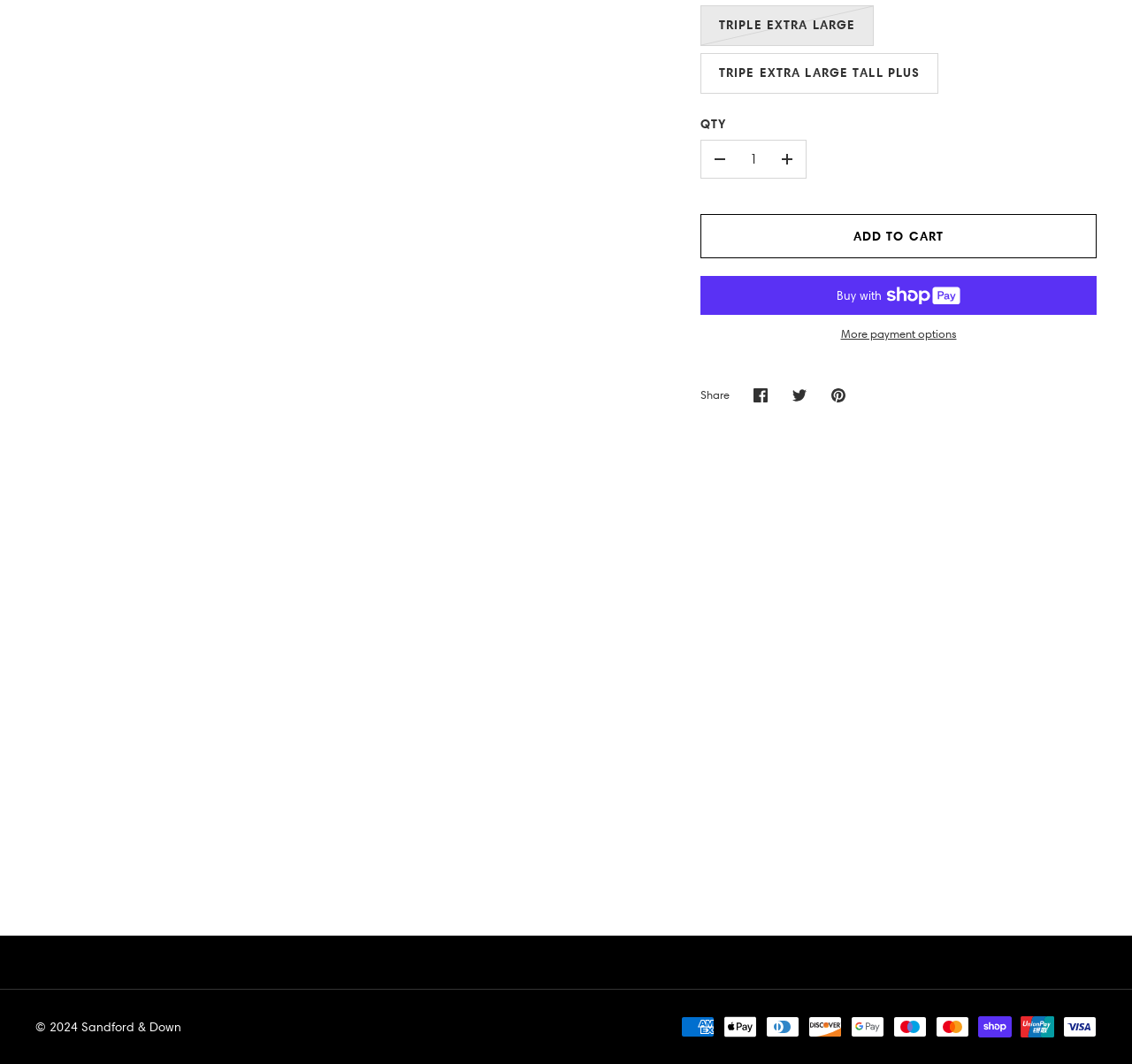Locate the bounding box coordinates of the element's region that should be clicked to carry out the following instruction: "Buy now with ShopPay". The coordinates need to be four float numbers between 0 and 1, i.e., [left, top, right, bottom].

[0.619, 0.259, 0.969, 0.296]